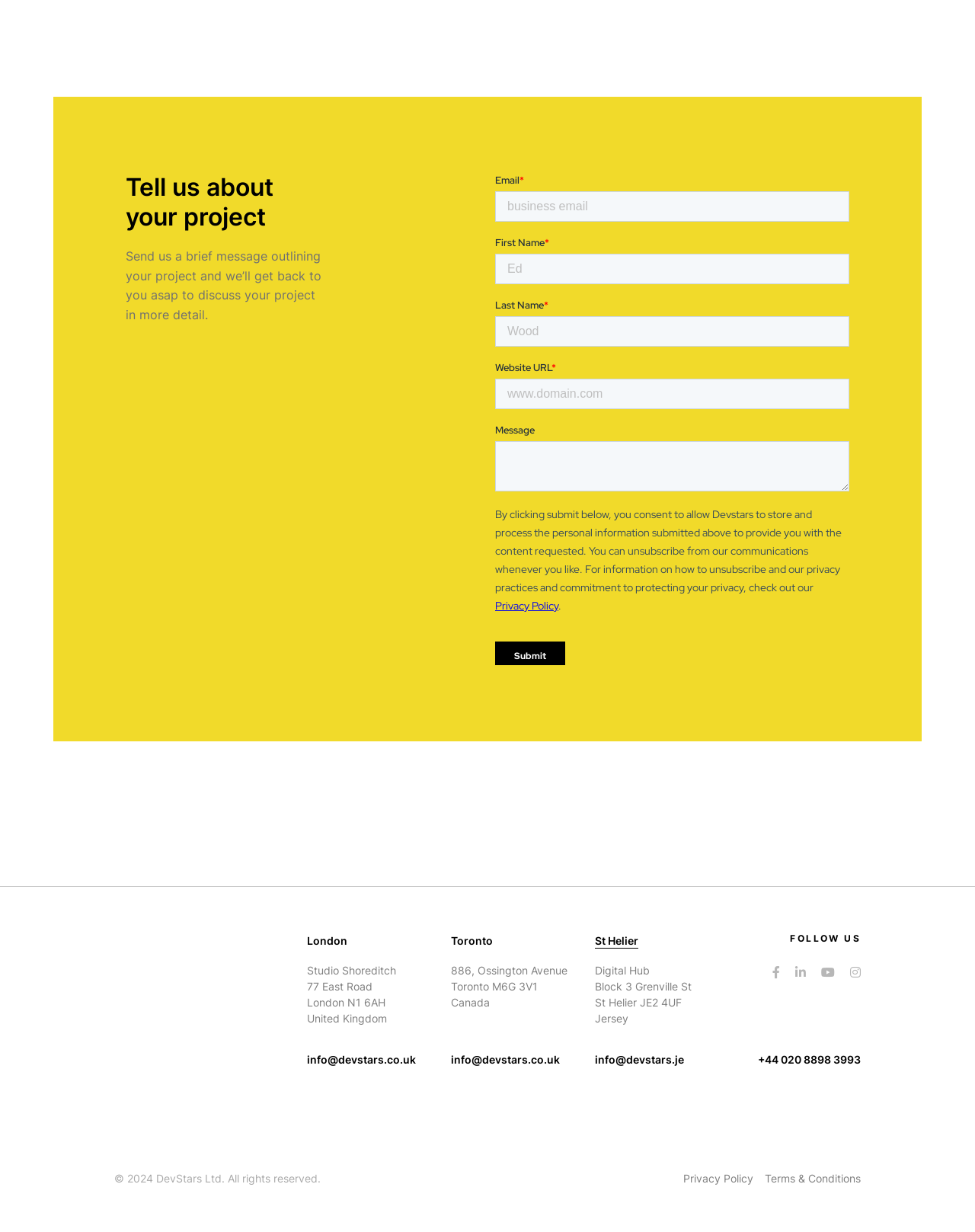Give the bounding box coordinates for the element described by: "Privacy Policy".

[0.701, 0.95, 0.773, 0.963]